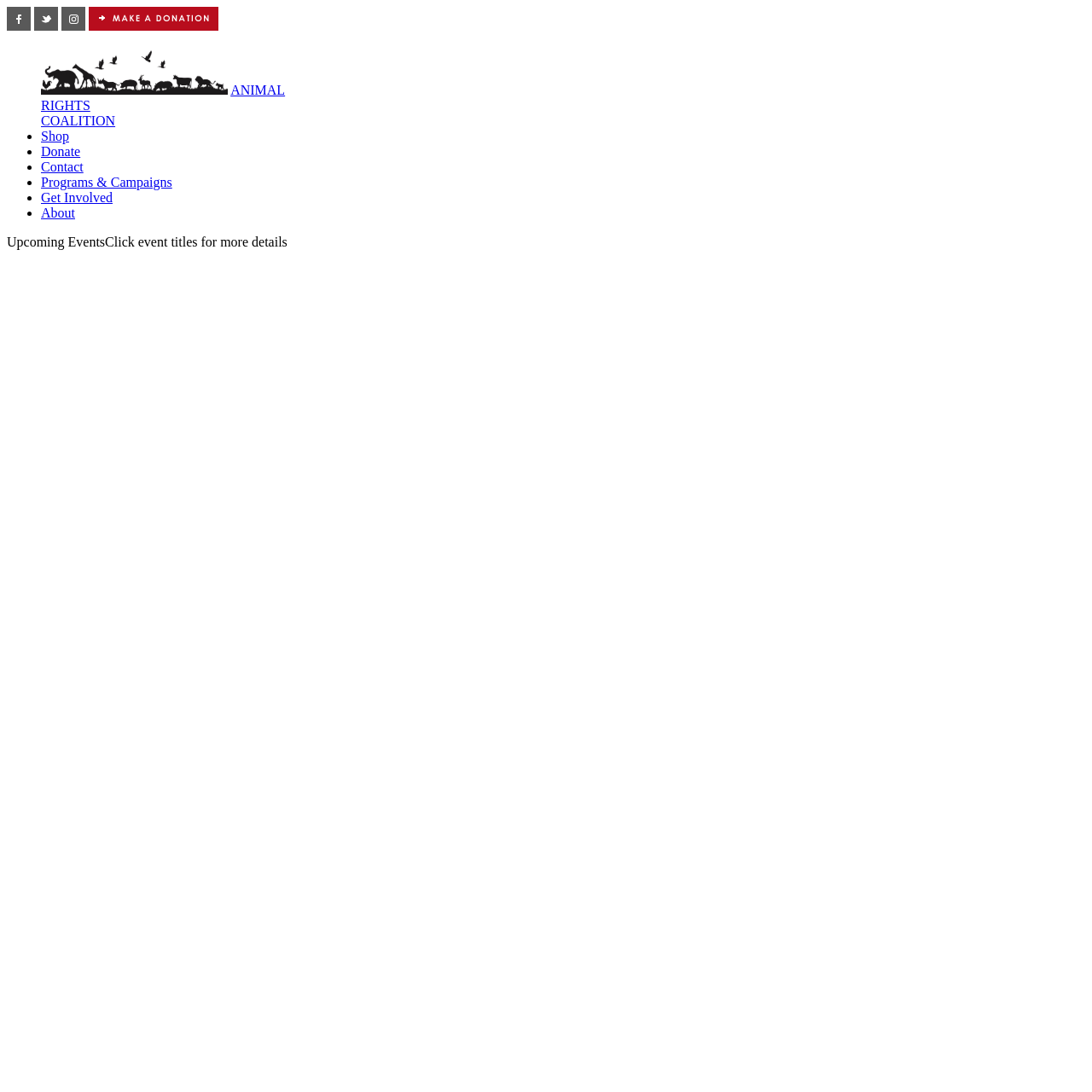Please identify the bounding box coordinates of the element I need to click to follow this instruction: "Explore the Programs & Campaigns".

[0.038, 0.16, 0.158, 0.173]